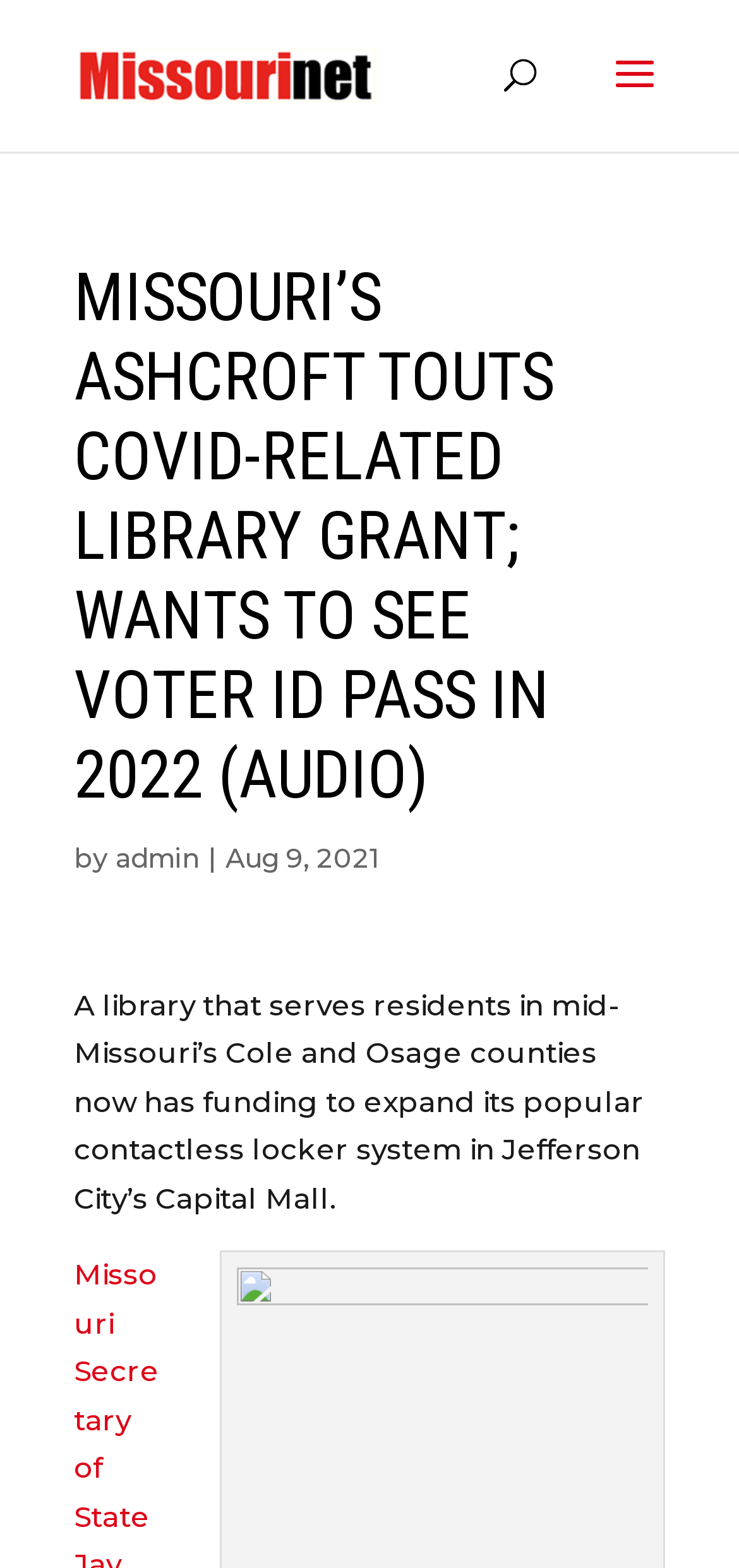Answer with a single word or phrase: 
Where is the library located?

Mid-Missouri